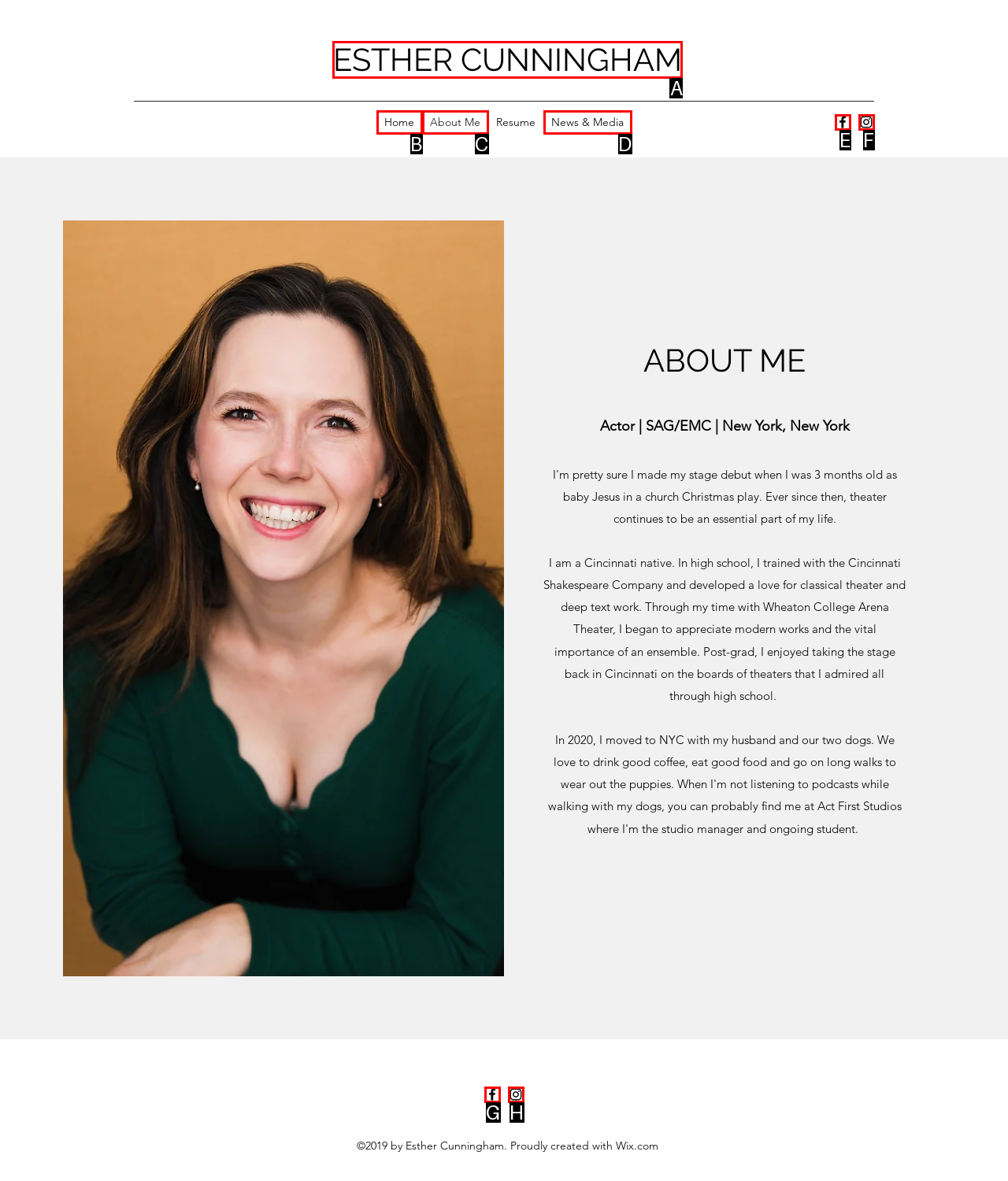Select the letter of the UI element you need to click to complete this task: click the ESTHER CUNNINGHAM link.

A